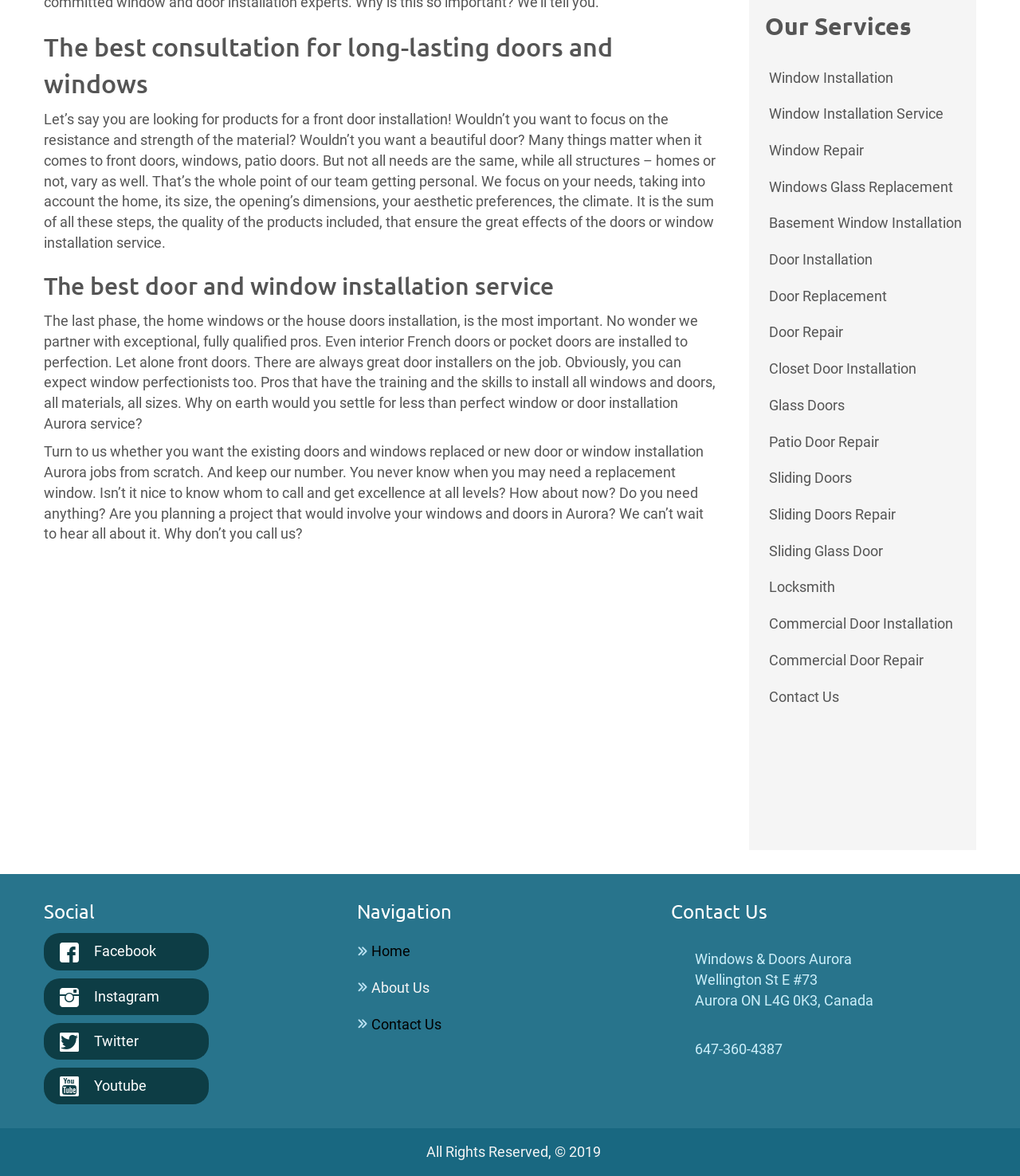Could you highlight the region that needs to be clicked to execute the instruction: "Click on 'Contact Us'"?

[0.742, 0.577, 0.834, 0.608]